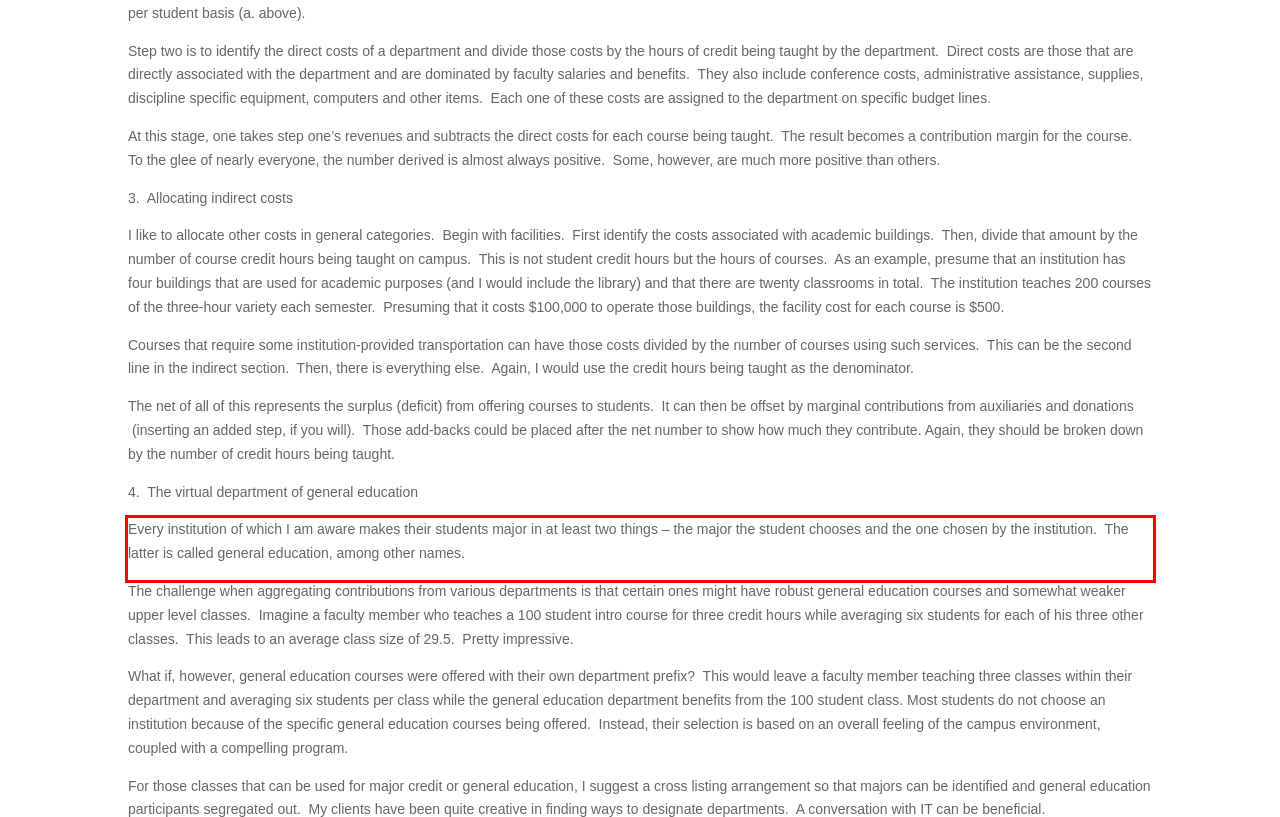Identify and transcribe the text content enclosed by the red bounding box in the given screenshot.

Every institution of which I am aware makes their students major in at least two things – the major the student chooses and the one chosen by the institution. The latter is called general education, among other names.